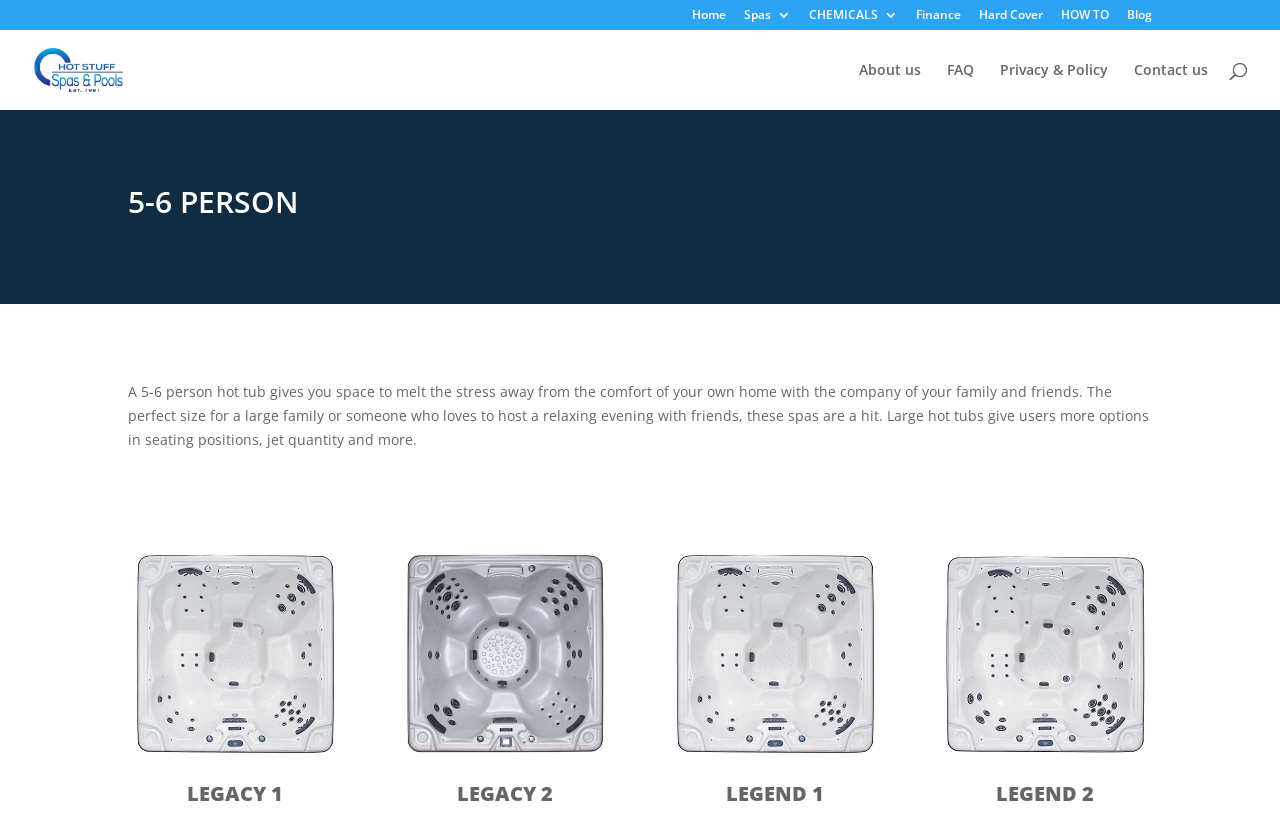Is there a search function on the webpage?
Could you answer the question with a detailed and thorough explanation?

I found a searchbox element on the webpage with the label 'Search for:', indicating that there is a search function available on the webpage.